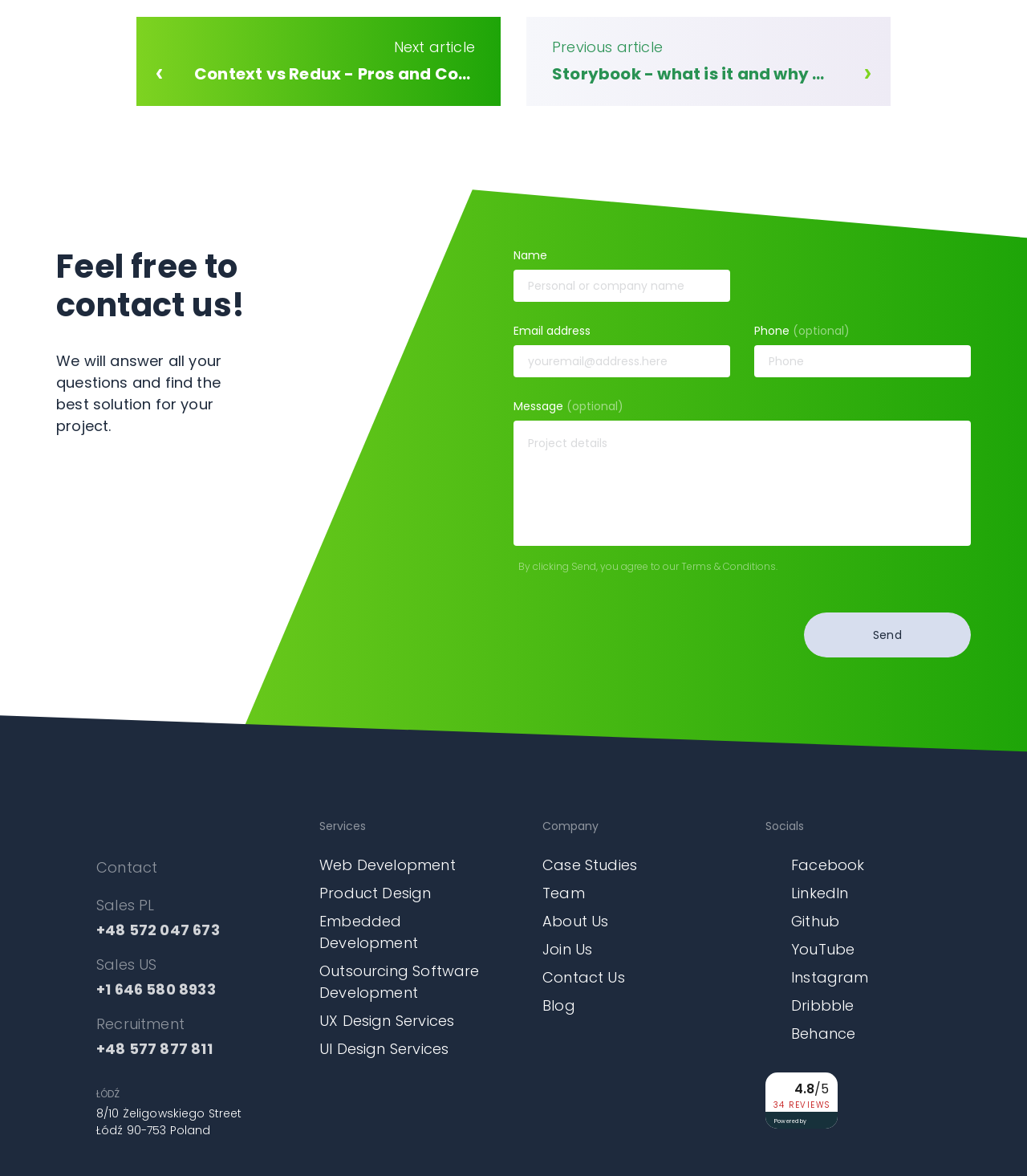What social media platforms does the company have?
Using the screenshot, give a one-word or short phrase answer.

Facebook, LinkedIn, etc.